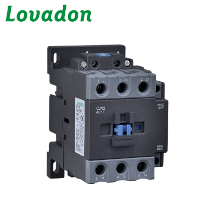Give a thorough and detailed caption for the image.

The image features the CJX2-4011 Contactor, a key component in electrical control systems. This robust device is designed for industrial applications, capable of handling various electrical loads with efficiency. The contator's design includes multiple terminals for robust connections, ensuring reliability in operations. The branding indicates it is manufactured by Lovadon, highlighting the product's quality standards. This contator is suitable for controlling and protecting electrical circuits, making it essential for any industry focusing on automation and control systems.